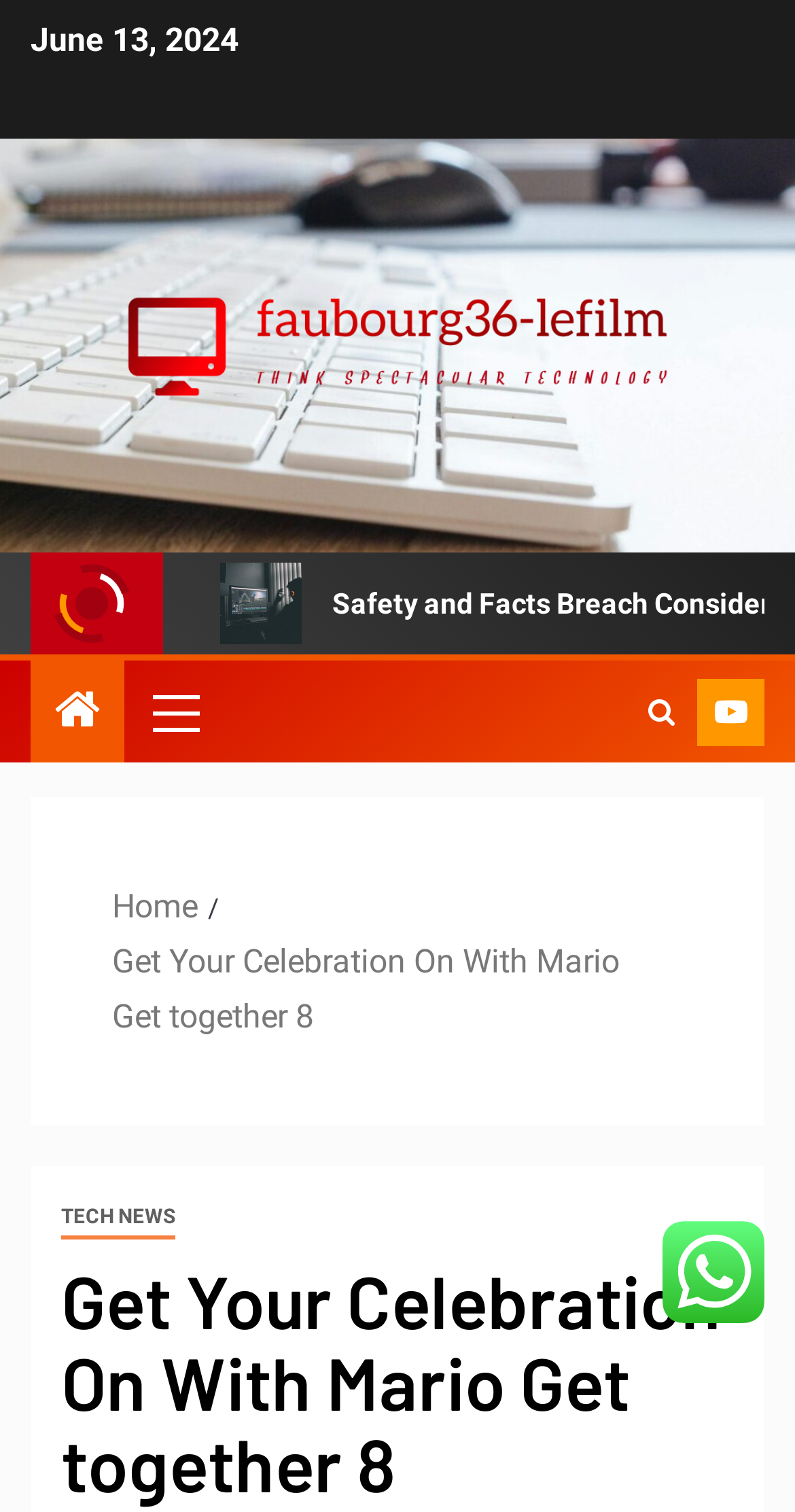Bounding box coordinates are to be given in the format (top-left x, top-left y, bottom-right x, bottom-right y). All values must be floating point numbers between 0 and 1. Provide the bounding box coordinate for the UI element described as: Tech News

[0.077, 0.792, 0.221, 0.82]